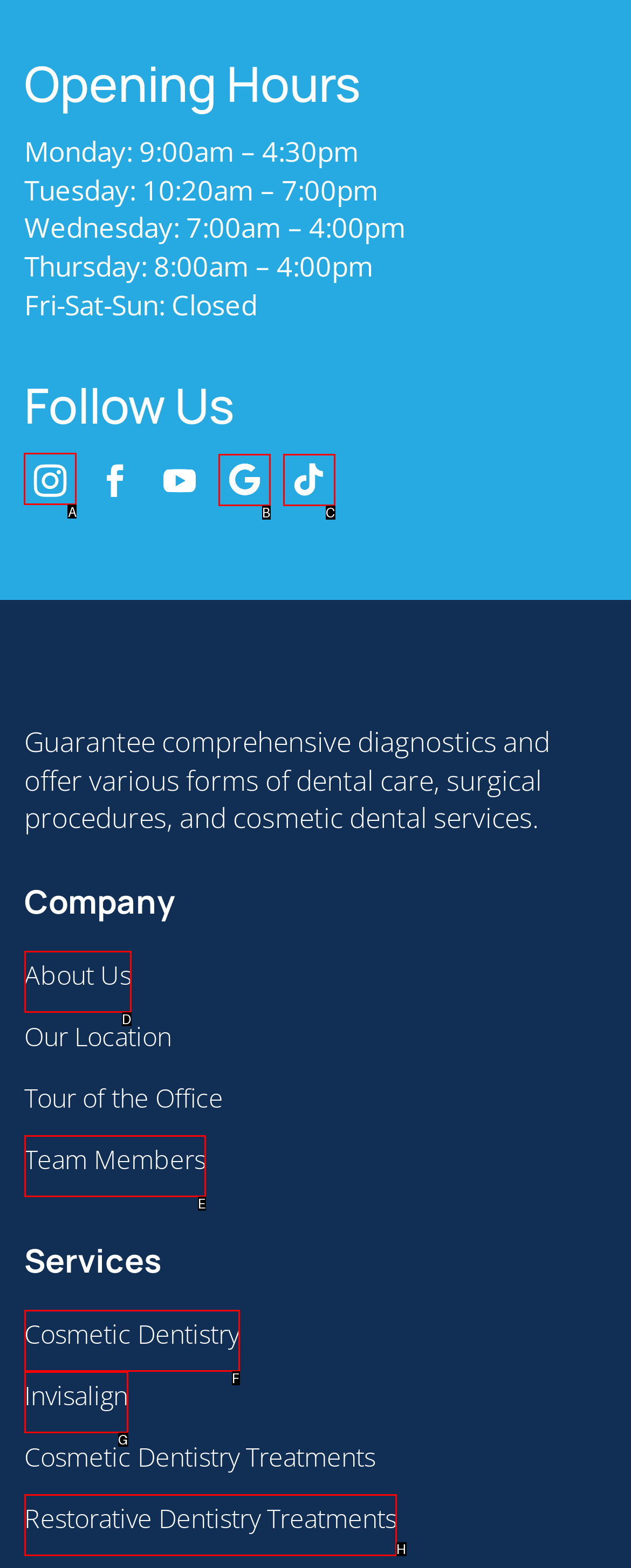Select the UI element that should be clicked to execute the following task: Follow us on Facebook
Provide the letter of the correct choice from the given options.

A